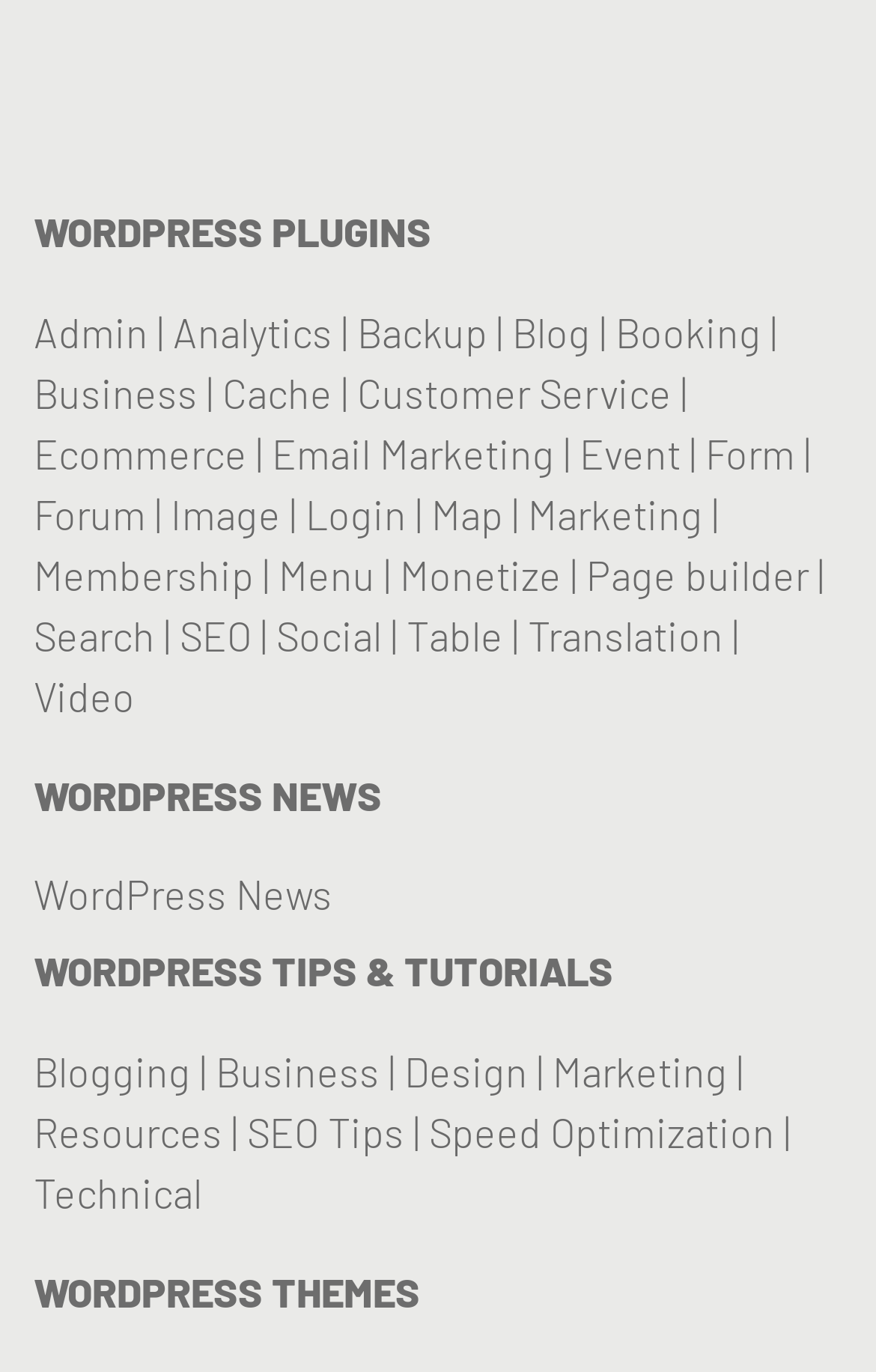Please identify the bounding box coordinates of the area that needs to be clicked to fulfill the following instruction: "Explore the Blogging tutorials."

[0.038, 0.763, 0.218, 0.799]